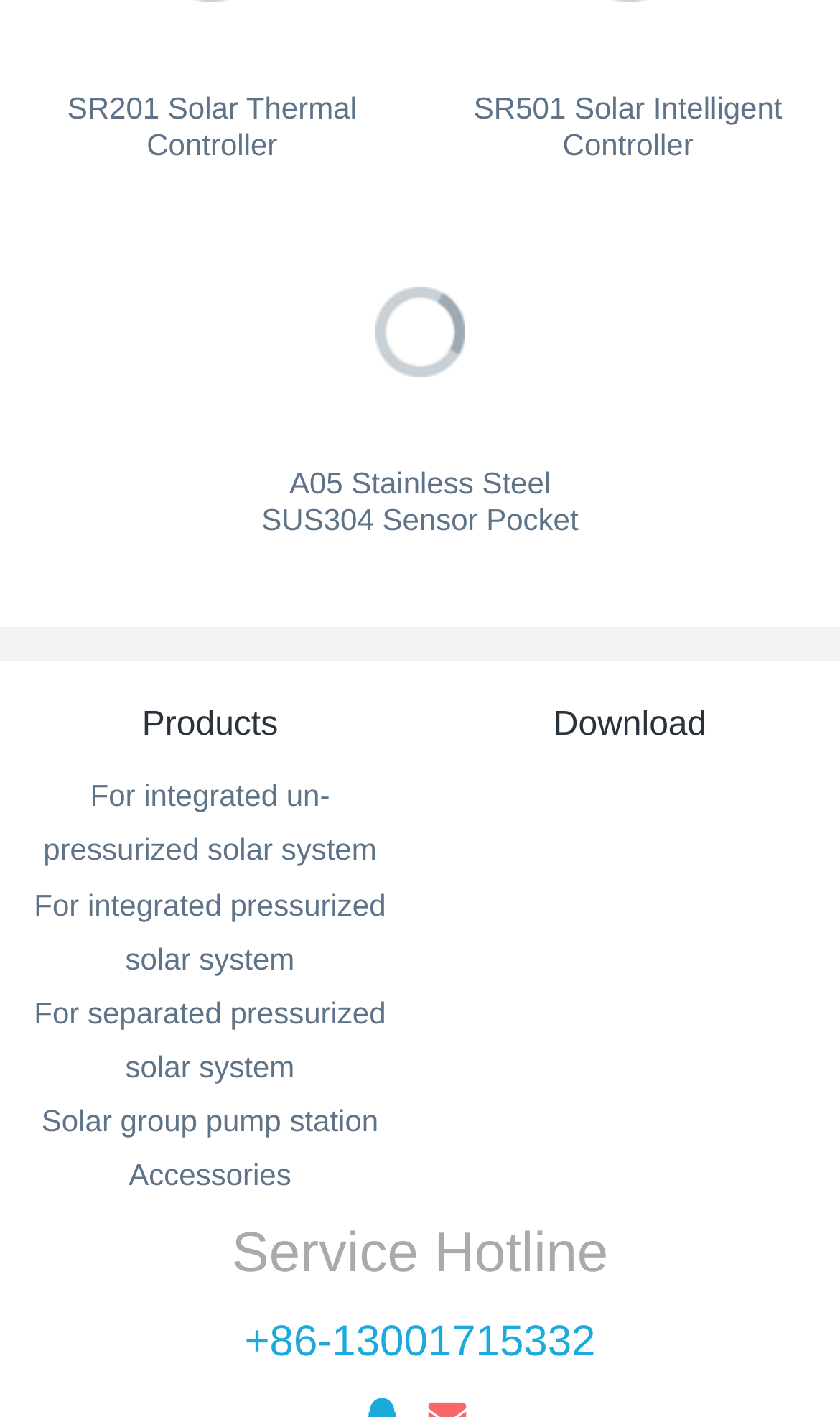How many images are there on the webpage?
Using the image as a reference, answer with just one word or a short phrase.

1